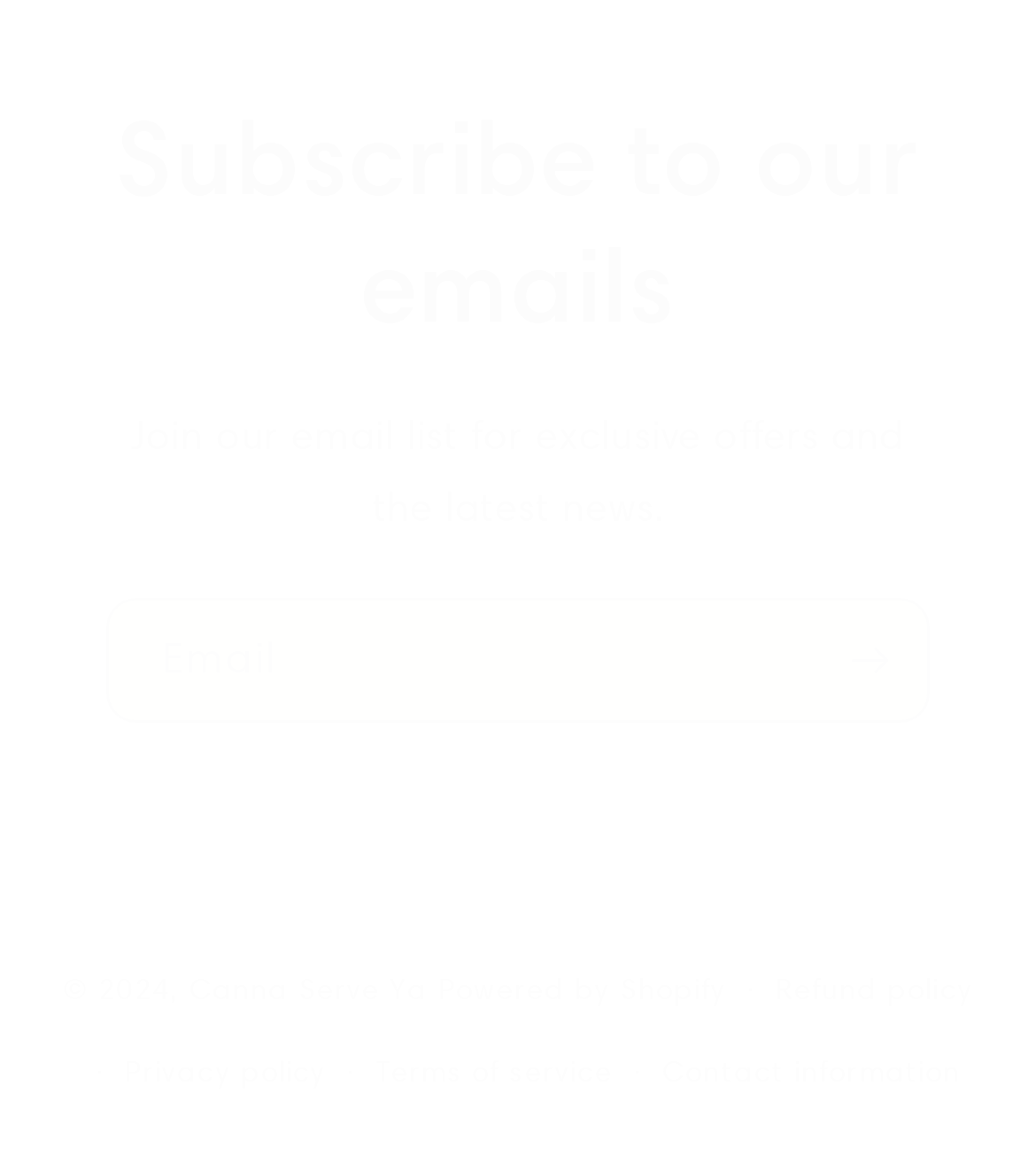Provide a brief response to the question below using one word or phrase:
What is the call-to-action button text?

Subscribe